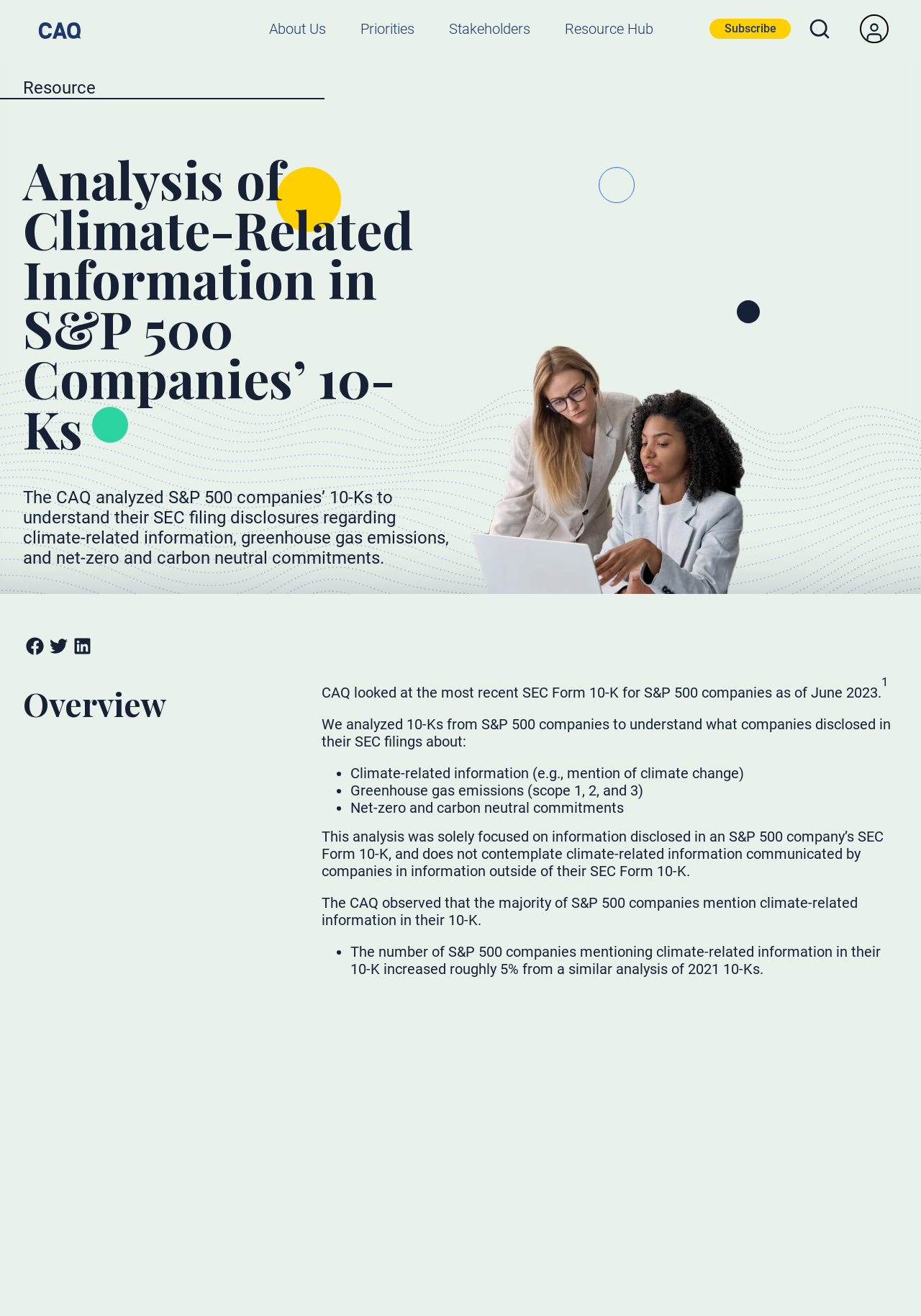What type of form did the CAQ analyze for S&P 500 companies?
From the image, respond with a single word or phrase.

SEC Form 10-K